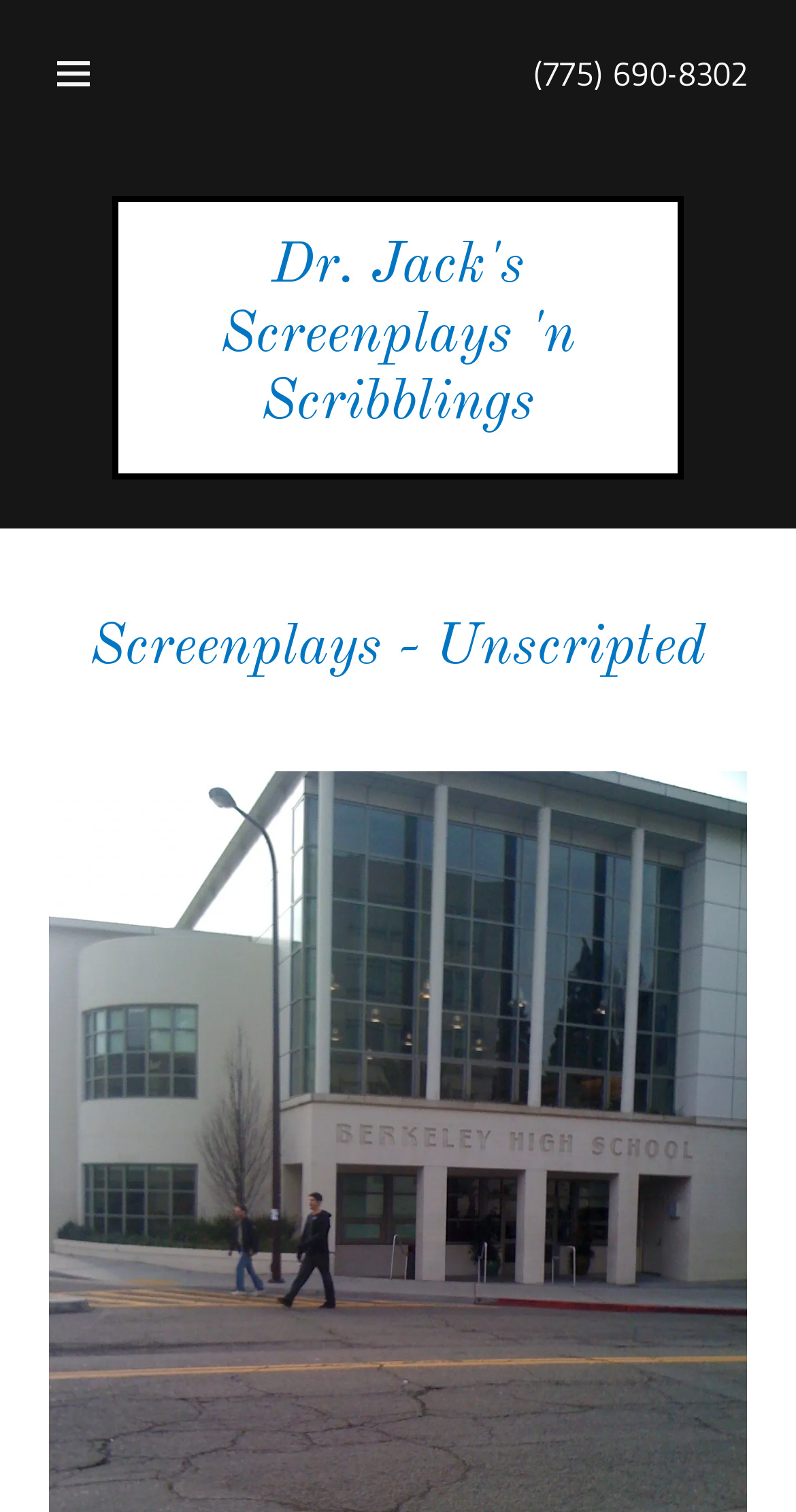Please find the bounding box coordinates for the clickable element needed to perform this instruction: "Visit 'Gallantry Citations'".

None